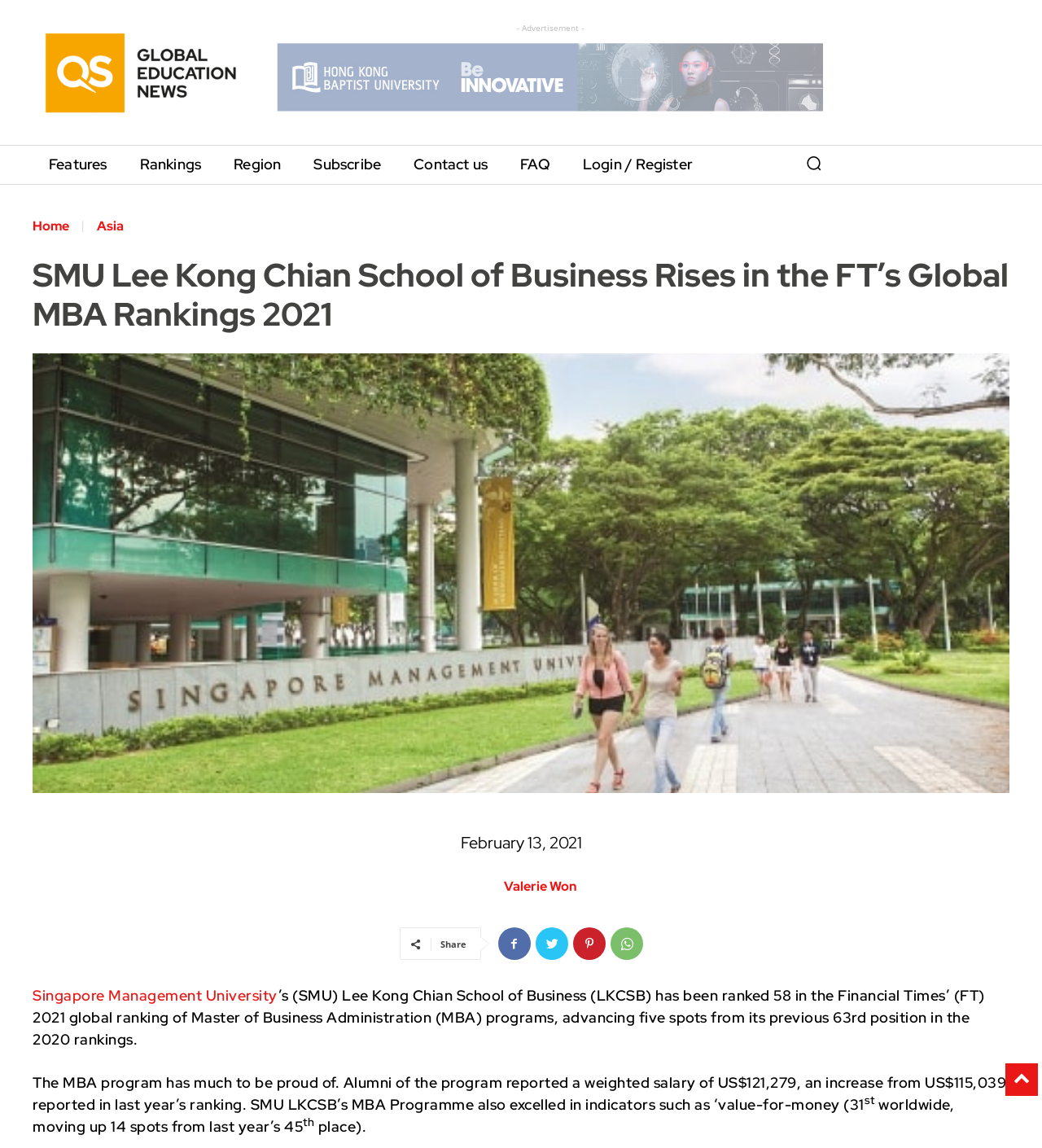Reply to the question with a single word or phrase:
What is the name of the author of the article?

Valerie Won